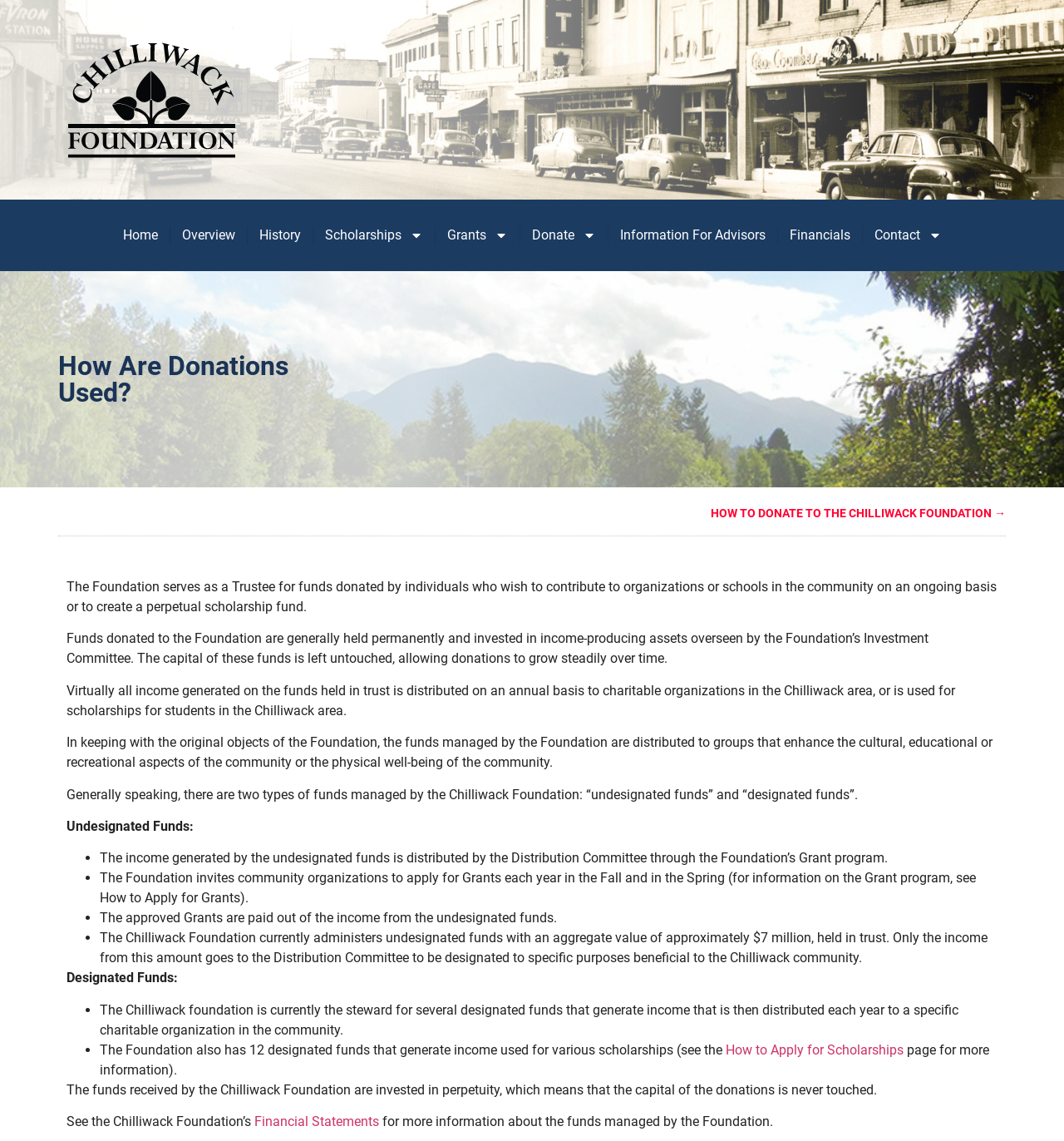Determine the bounding box for the described UI element: "Financial Statements".

[0.239, 0.976, 0.356, 0.99]